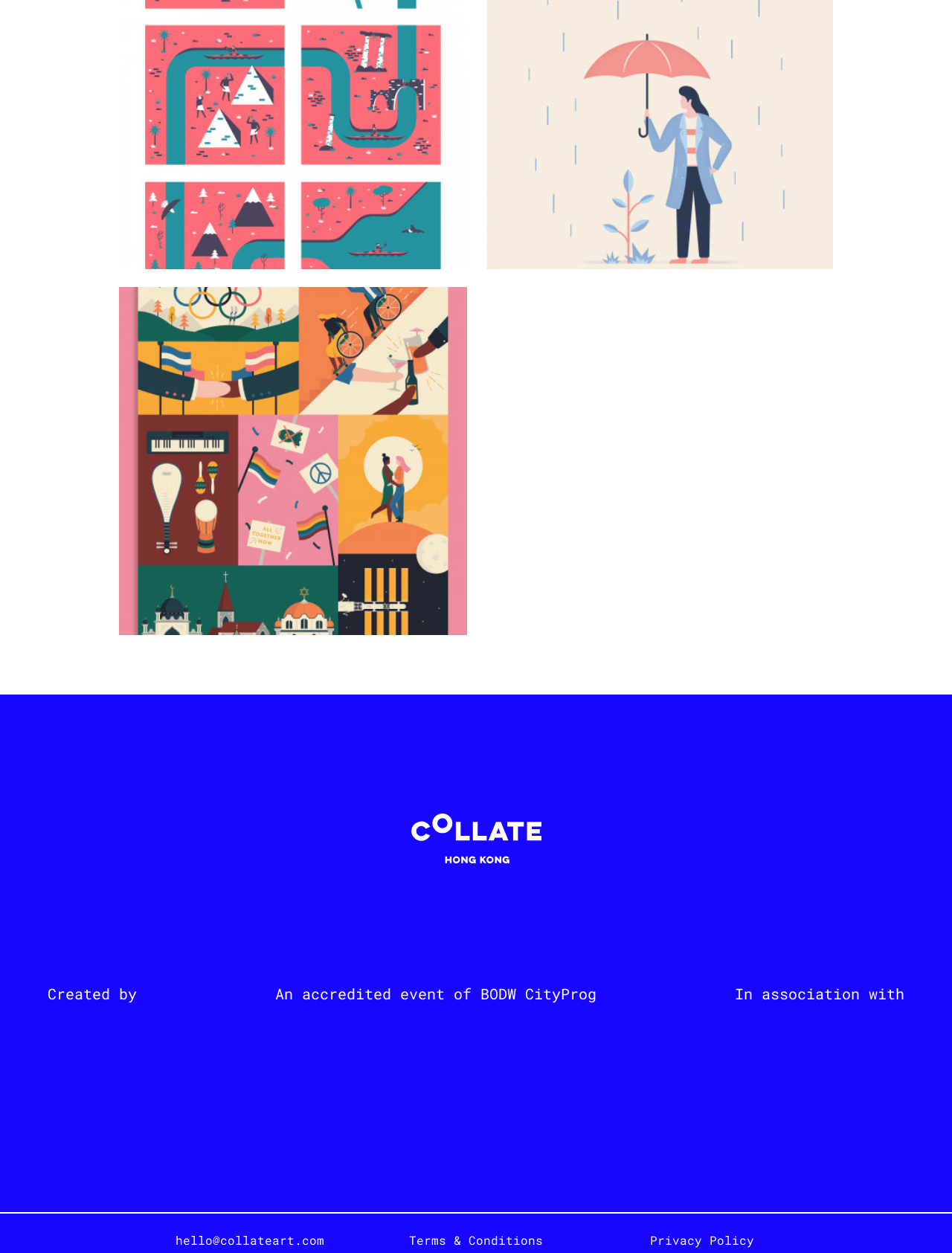Carefully examine the image and provide an in-depth answer to the question: What is the day of the week mentioned on the webpage?

I found the answer by looking at the StaticText element with the text 'Created by' and its adjacent link element with the text 'Thursday'. This suggests that the event was created on a Thursday.